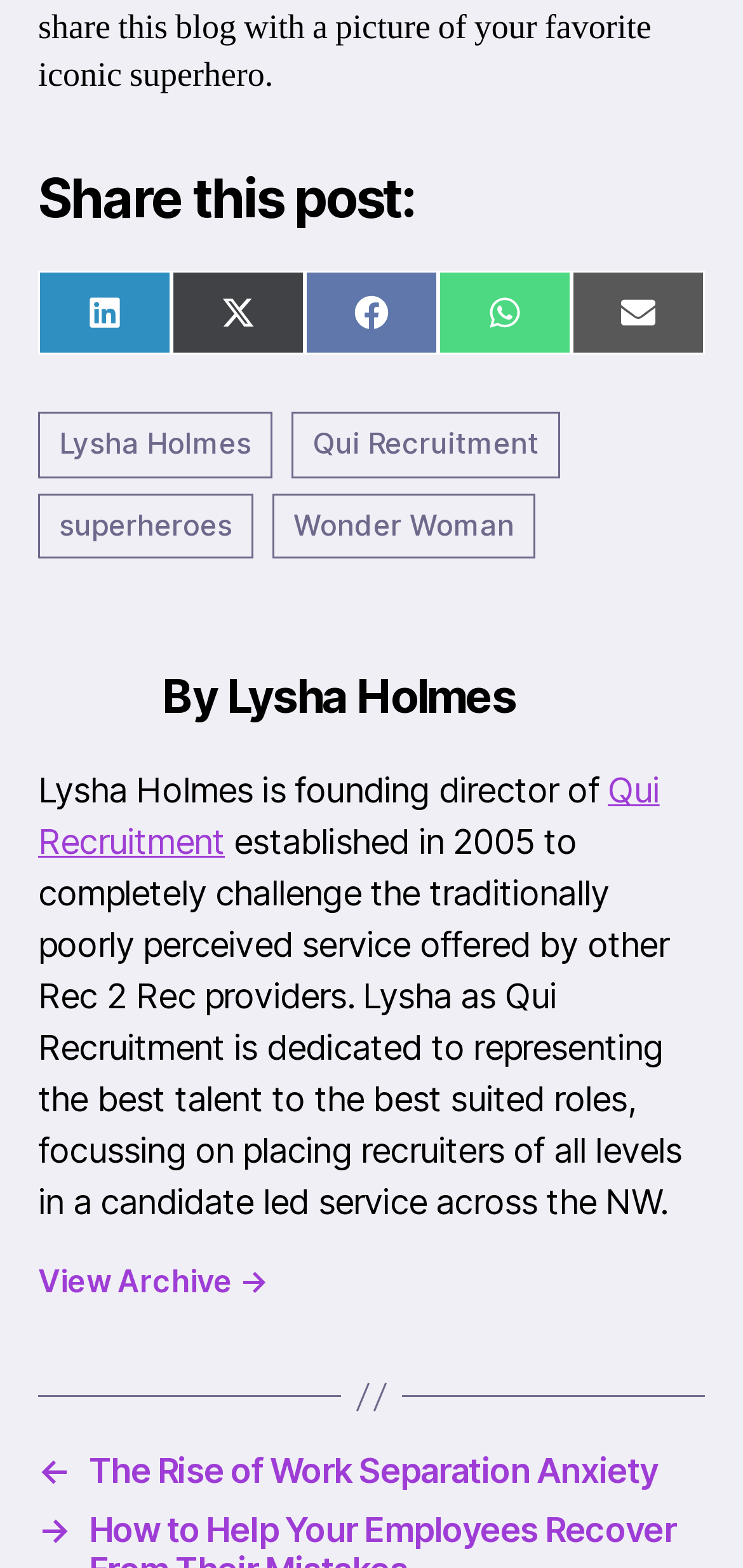Provide the bounding box coordinates of the HTML element this sentence describes: "Share on WhatsApp". The bounding box coordinates consist of four float numbers between 0 and 1, i.e., [left, top, right, bottom].

[0.59, 0.1, 0.769, 0.154]